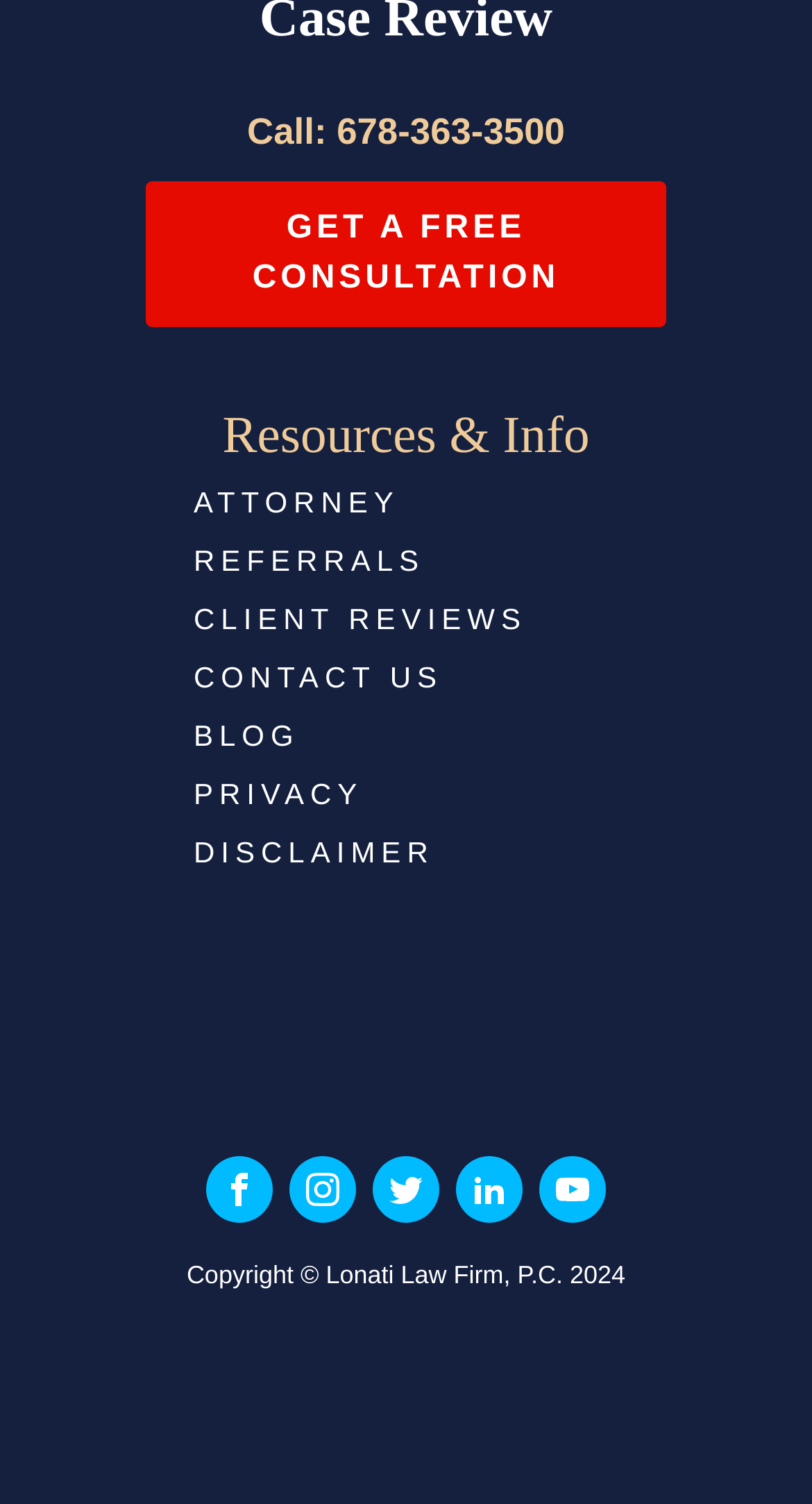Bounding box coordinates should be provided in the format (top-left x, top-left y, bottom-right x, bottom-right y) with all values between 0 and 1. Identify the bounding box for this UI element: Call: 678-363-3500

[0.179, 0.07, 0.821, 0.106]